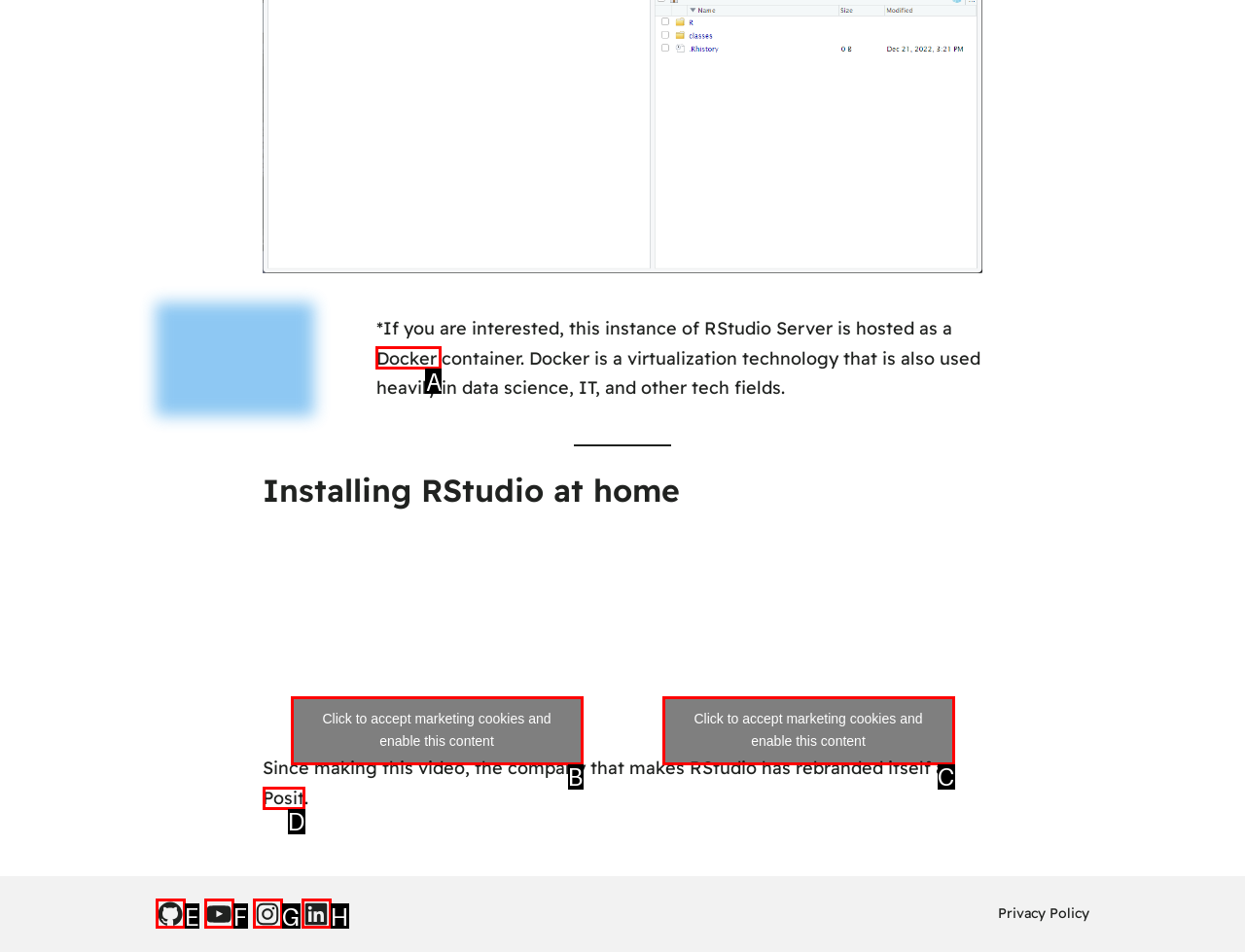From the available choices, determine which HTML element fits this description: Sports Medicine Oregon Respond with the correct letter.

None